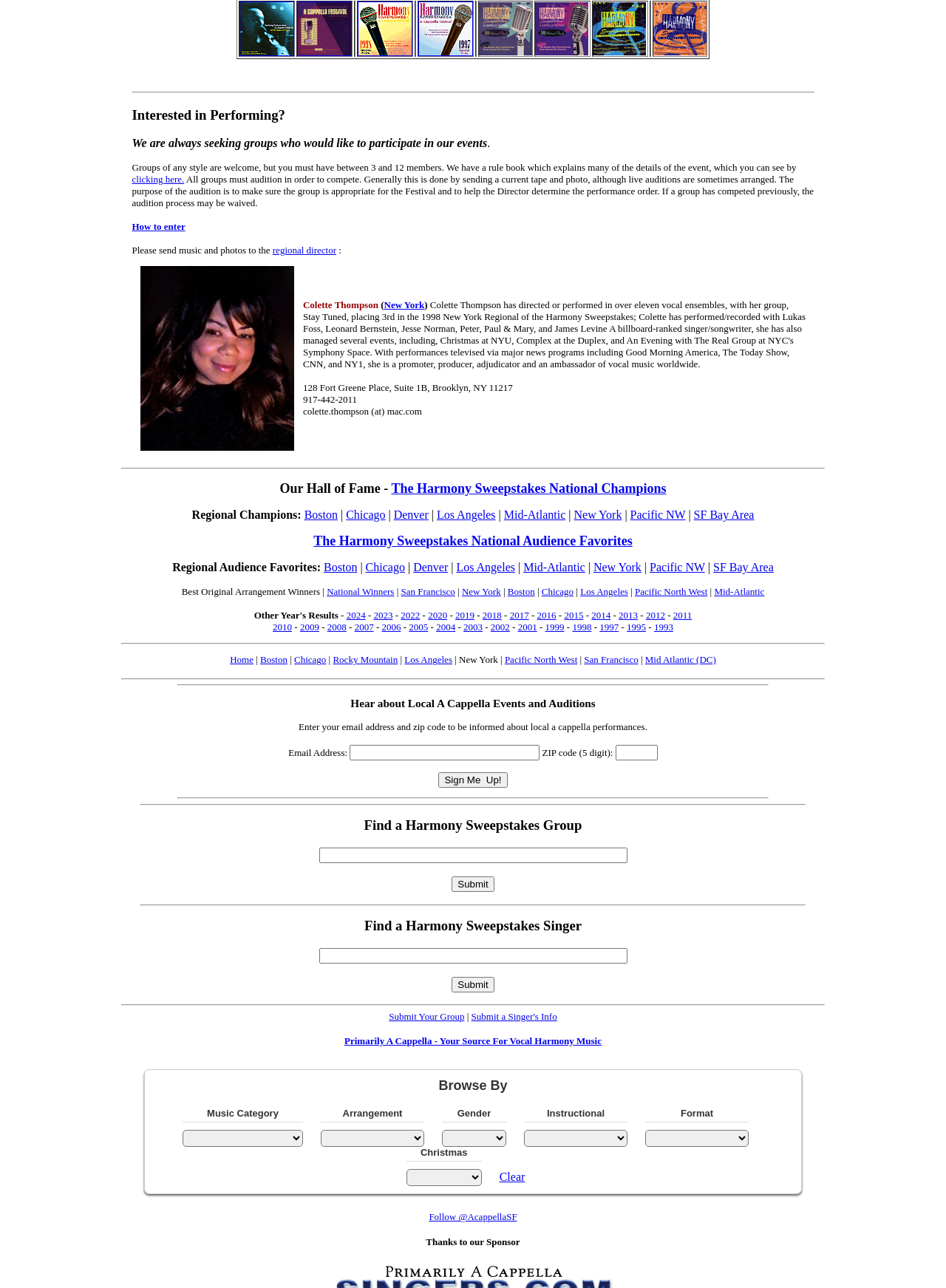Please identify the bounding box coordinates of the element's region that needs to be clicked to fulfill the following instruction: "Click The Harmony Sweepstakes National Champions". The bounding box coordinates should consist of four float numbers between 0 and 1, i.e., [left, top, right, bottom].

[0.414, 0.374, 0.704, 0.385]